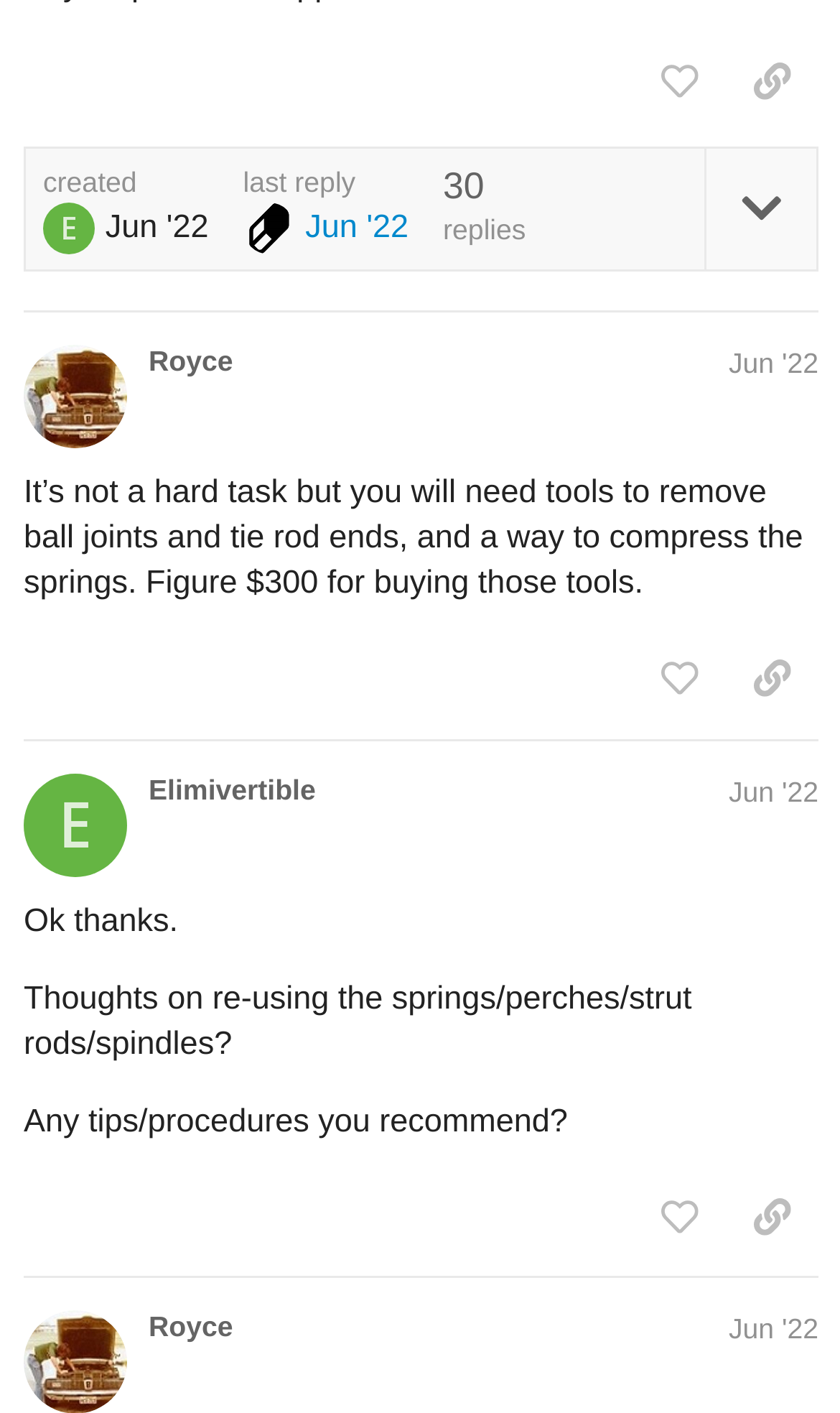What is the topic of the discussion?
Answer the question based on the image using a single word or a brief phrase.

Removing ball joints and tie rod ends